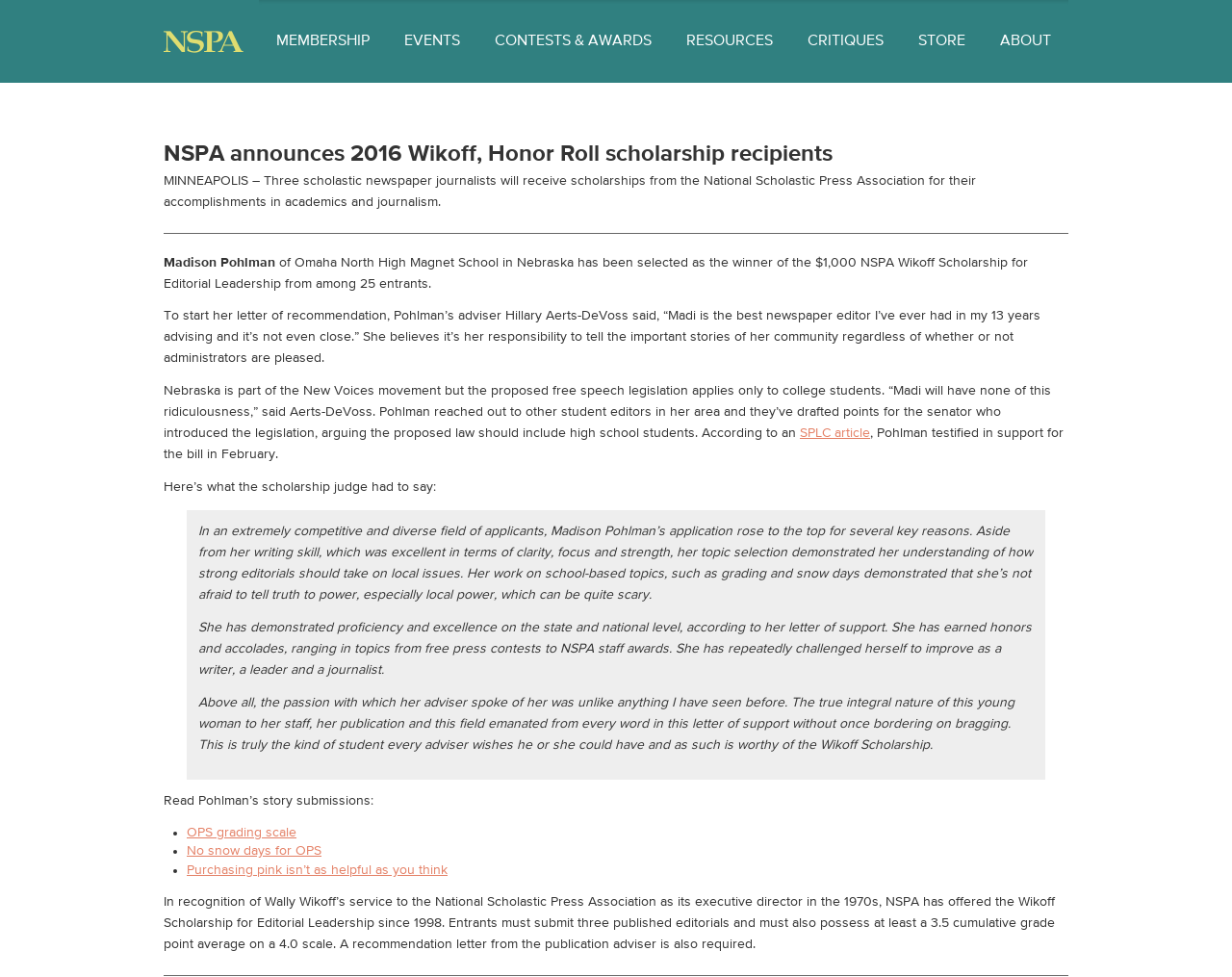Identify the bounding box coordinates for the region of the element that should be clicked to carry out the instruction: "View OPS grading scale". The bounding box coordinates should be four float numbers between 0 and 1, i.e., [left, top, right, bottom].

[0.152, 0.845, 0.241, 0.859]